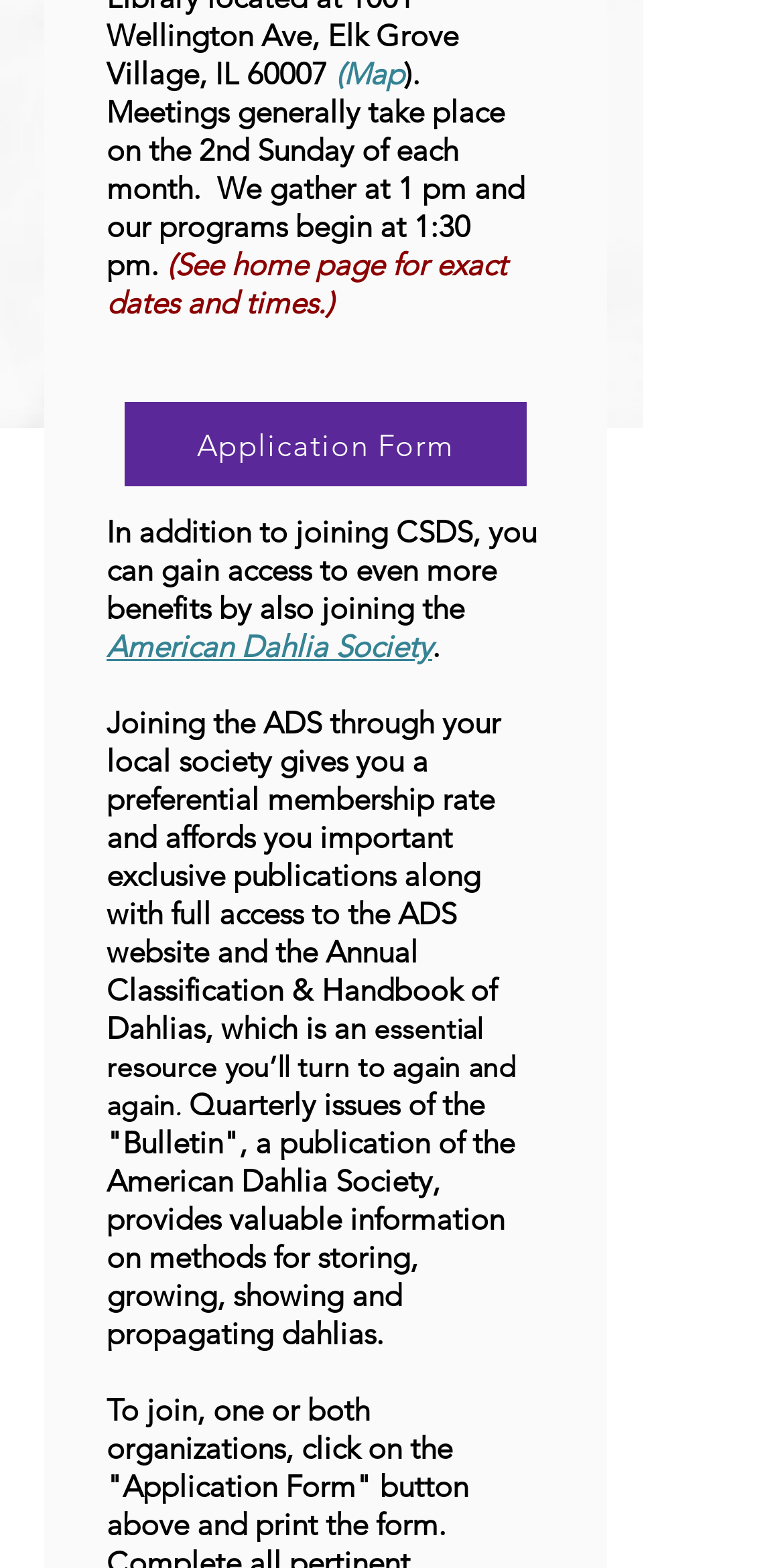Given the description of a UI element: "(Map", identify the bounding box coordinates of the matching element in the webpage screenshot.

[0.428, 0.035, 0.515, 0.059]